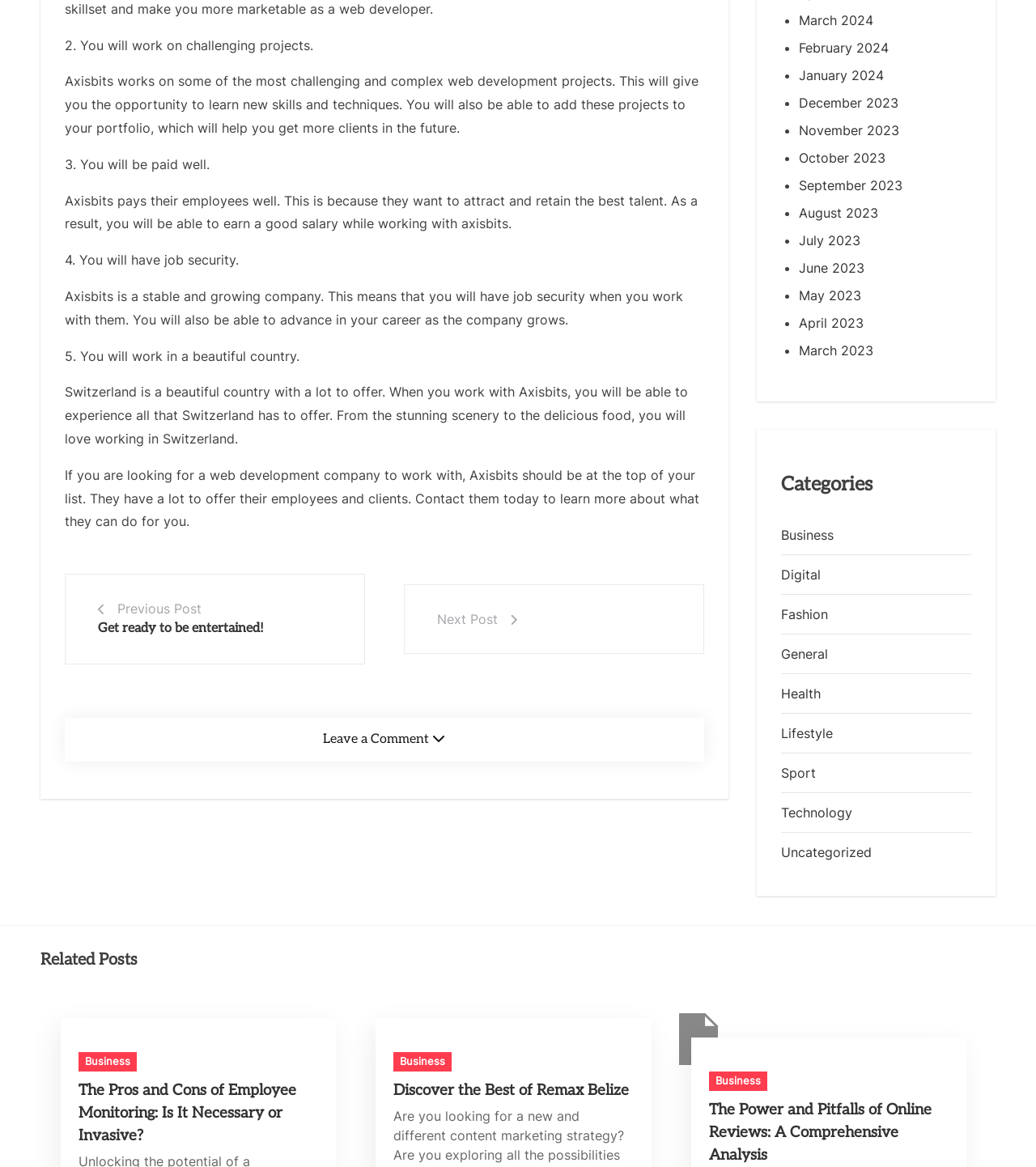What is the purpose of the link 'Previous Post'?
Please give a detailed and elaborate answer to the question.

The link 'Previous Post' is likely used to navigate to the previous post in a series of blog posts, allowing users to easily access and read previous articles.